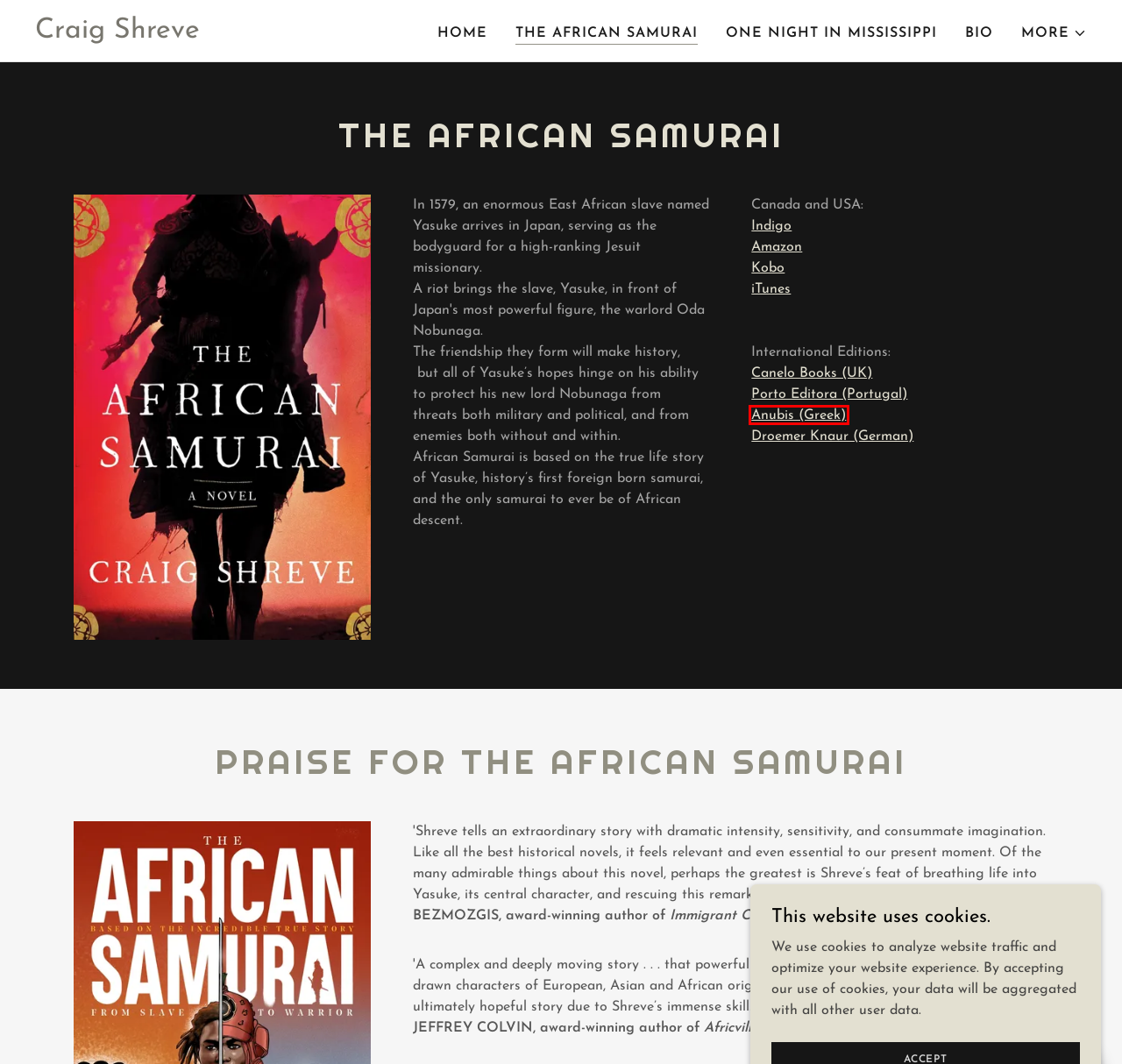Given a screenshot of a webpage with a red bounding box around a UI element, please identify the most appropriate webpage description that matches the new webpage after you click on the element. Here are the candidates:
A. The African Samurai by Craig Shreve | Canelo
B. The Must-Read Historical Fiction Books of Summer 2023
C. African Samurai - Craig Shreve | Droemer Knaur
D. 🎧 The African Samurai  - 🎧 Not Just the Tudors - History Hit
E. Amazon.ca
F. Turn The Page – Episode 257b | Turn the Page | Syosset Library
G. "A Day in the Life" with Toronto-based Author Craig Shreve
H. Γιάσουκε: Ο Αφρικανός Σαμουράι • Anubis

H